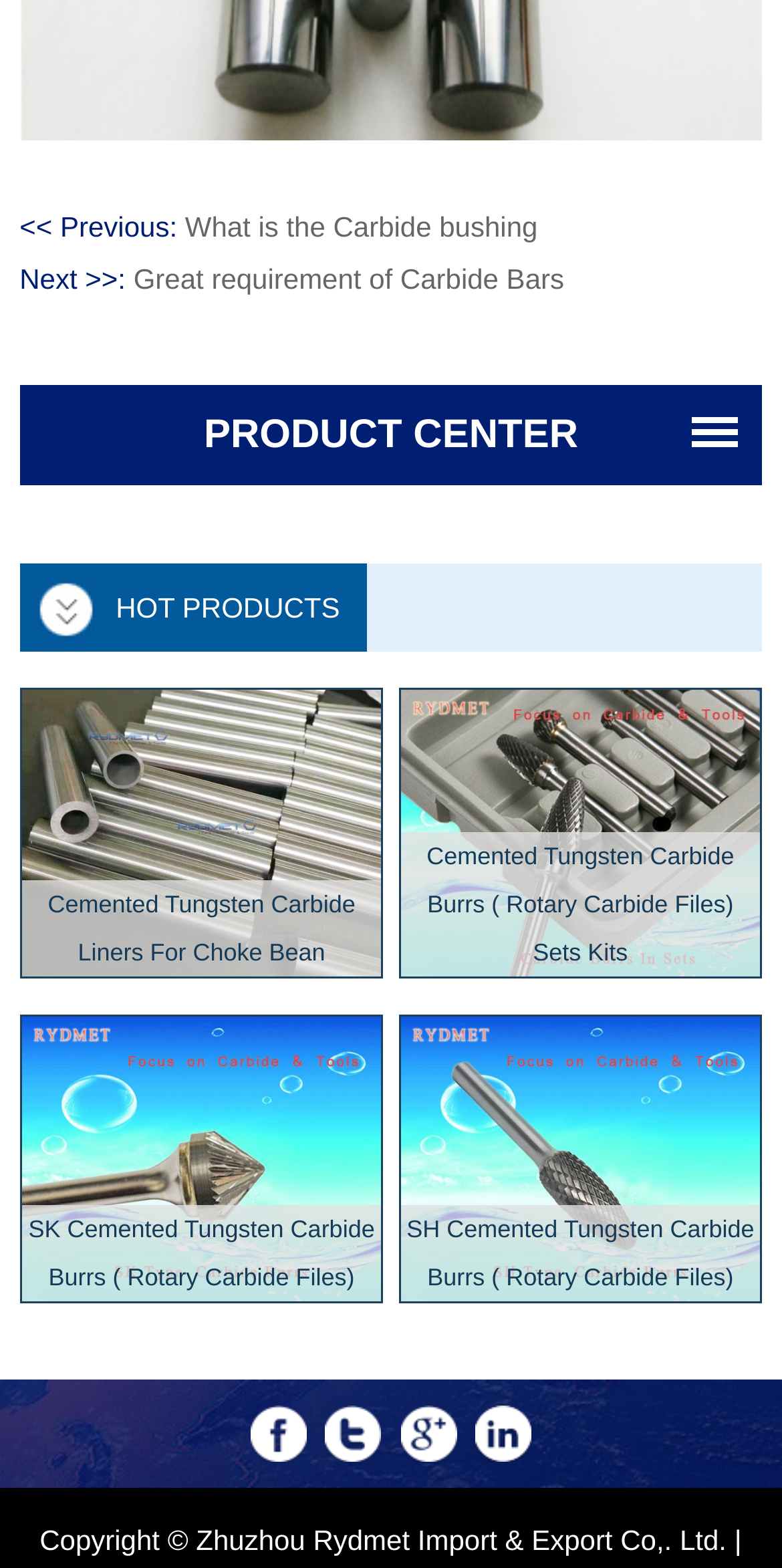Please provide a comprehensive response to the question based on the details in the image: What is the topic of the products on this page?

I analyzed the text of the product links and images on the page, and determined that the products are related to carbide, including carbide liners, bushings, sleeves, and burs.